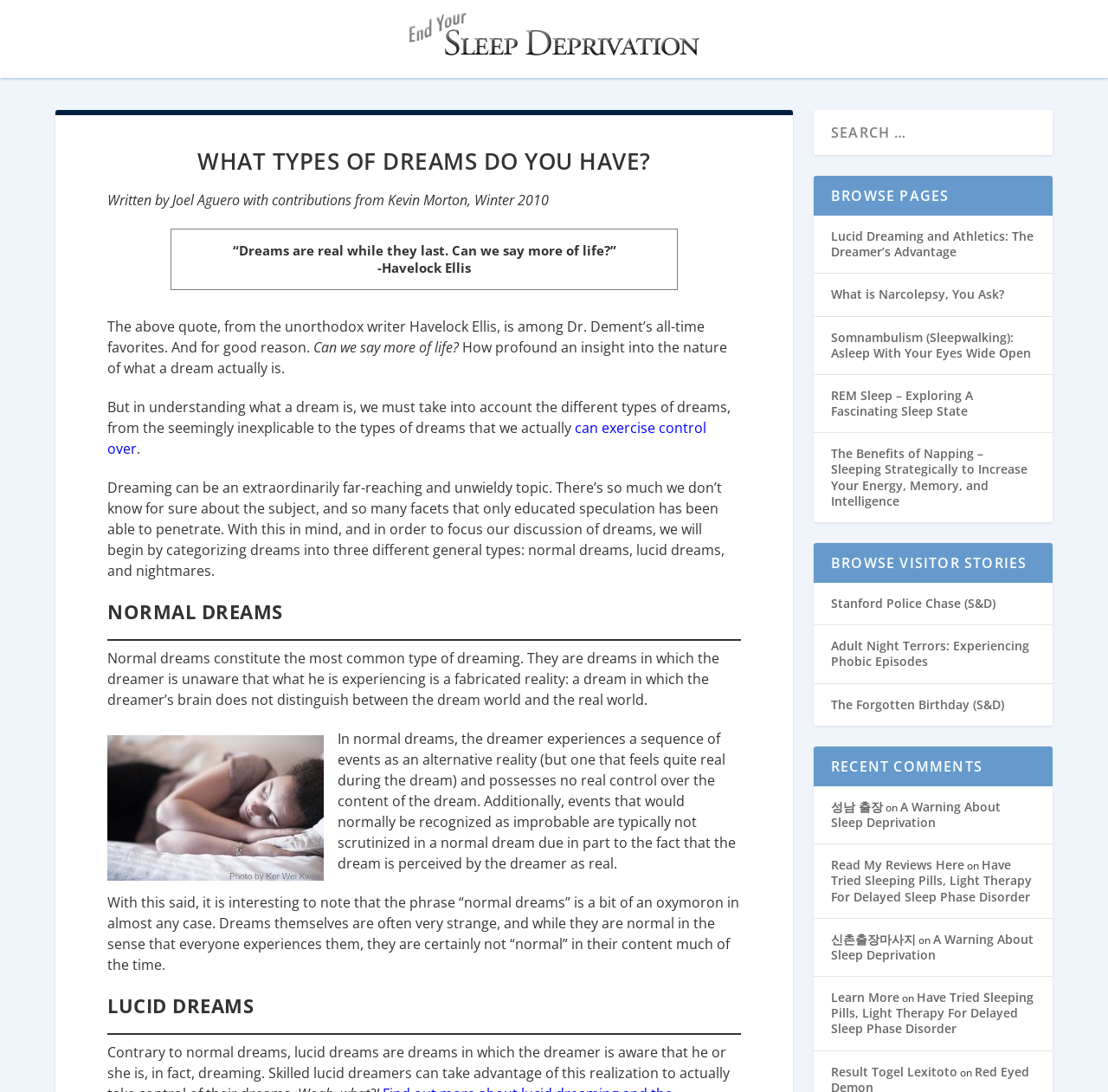Can you locate the main headline on this webpage and provide its text content?

WHAT TYPES OF DREAMS DO YOU HAVE?